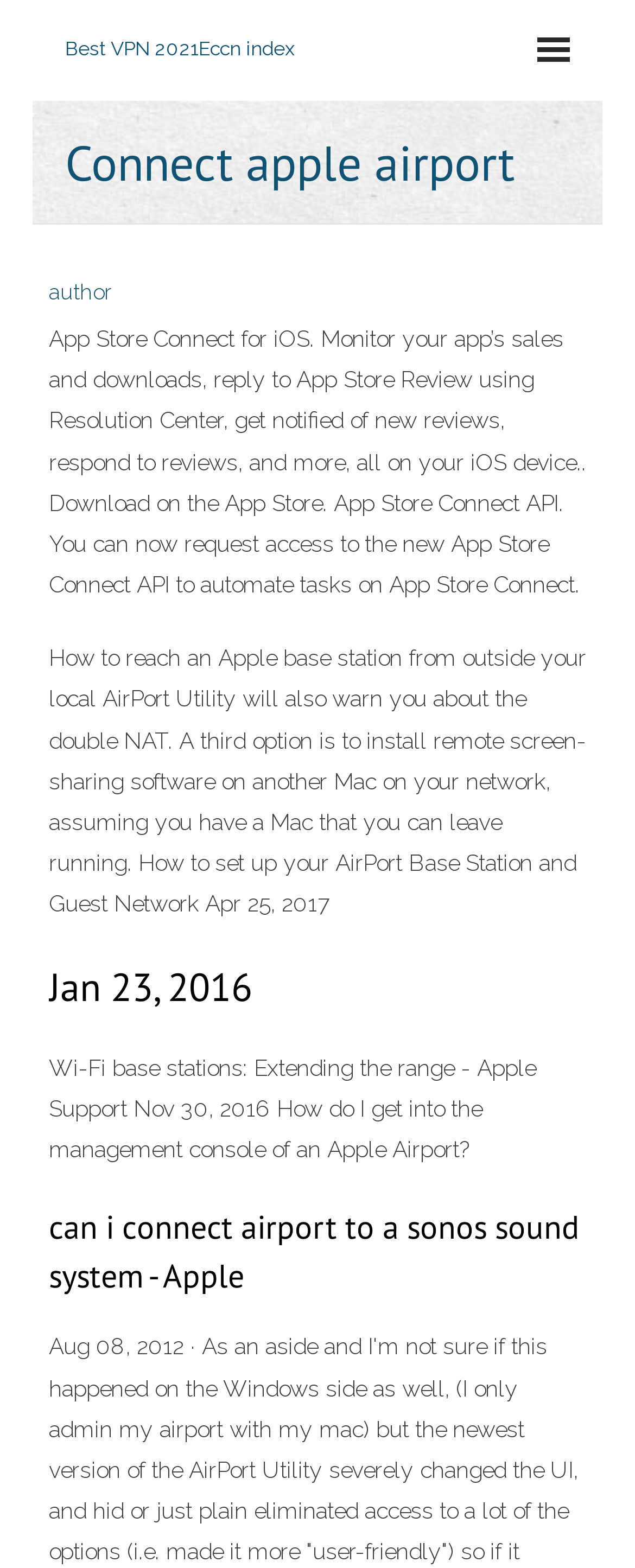Please locate and generate the primary heading on this webpage.

Connect apple airport